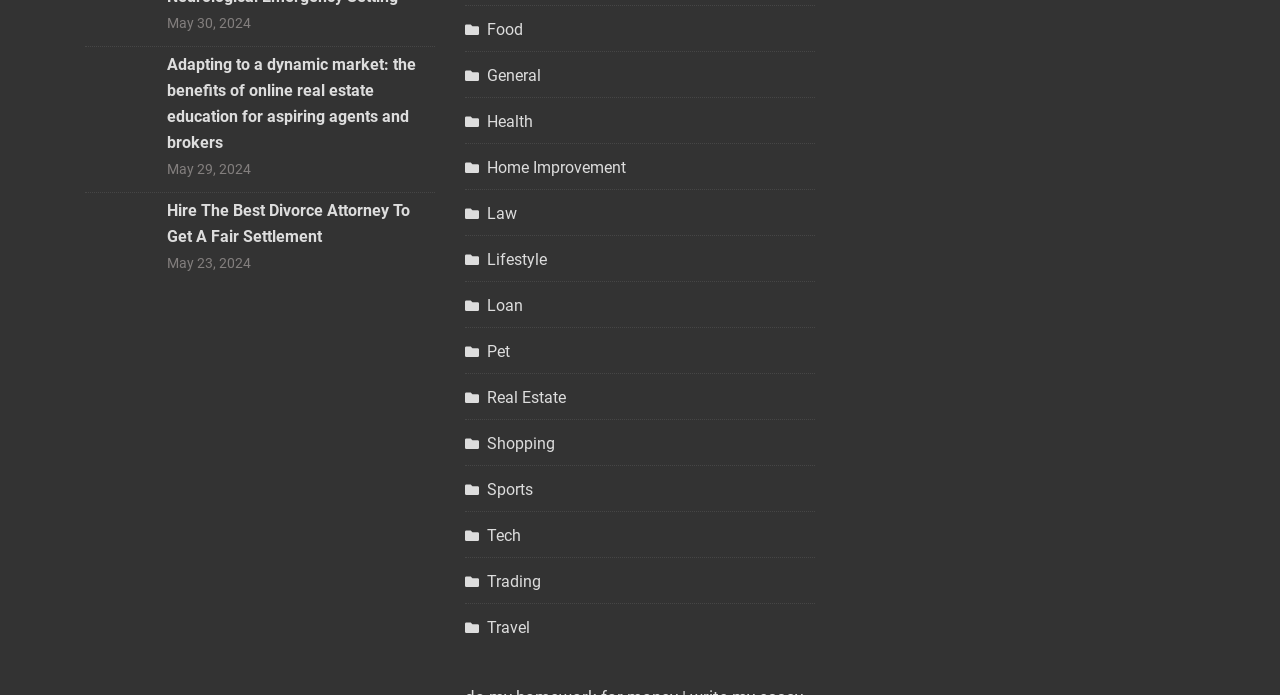Kindly determine the bounding box coordinates for the area that needs to be clicked to execute this instruction: "click online real estate education".

[0.066, 0.12, 0.123, 0.143]